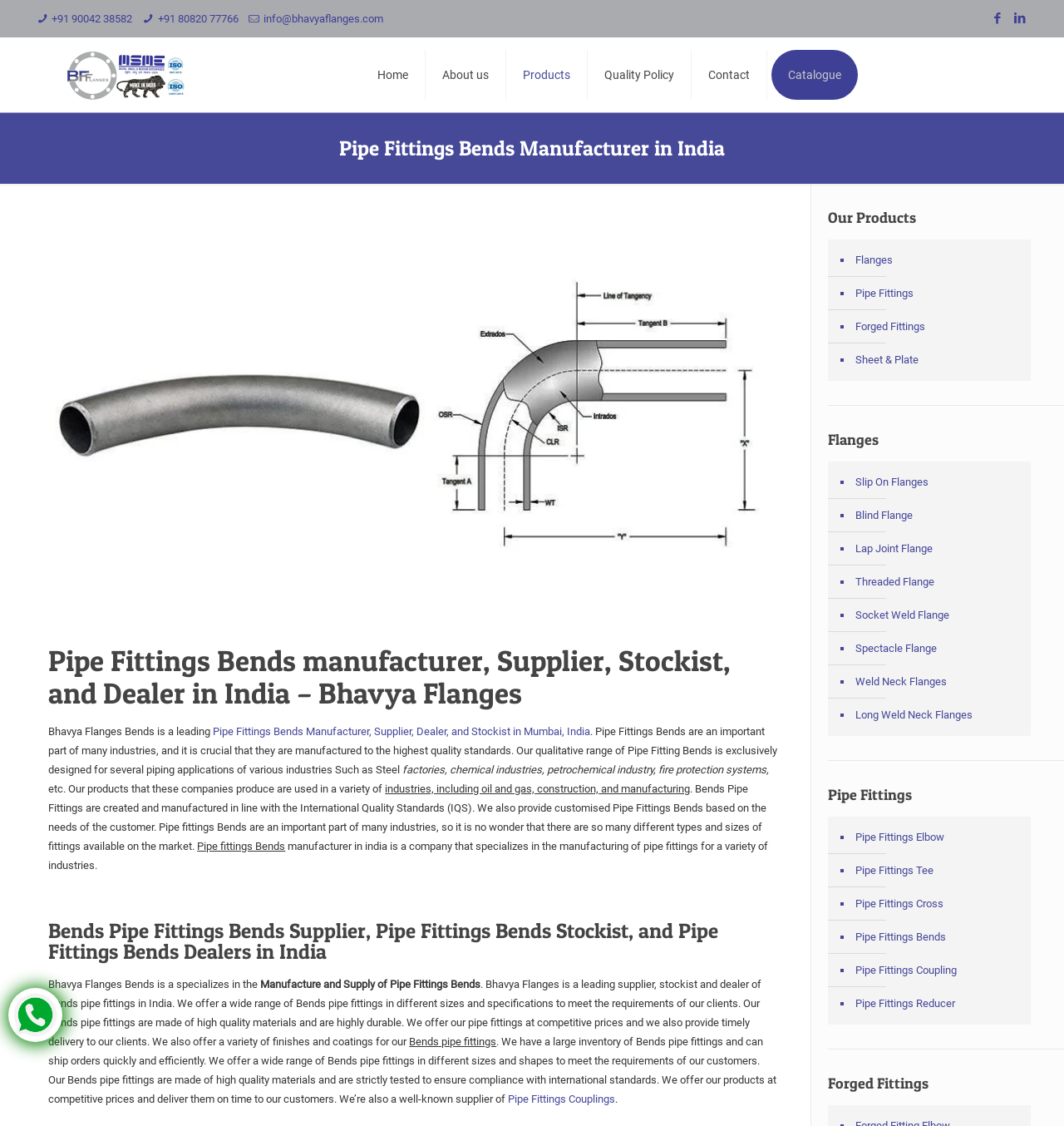Please locate the bounding box coordinates of the region I need to click to follow this instruction: "Click the 'Pipe Fittings Couplings' link".

[0.478, 0.97, 0.578, 0.981]